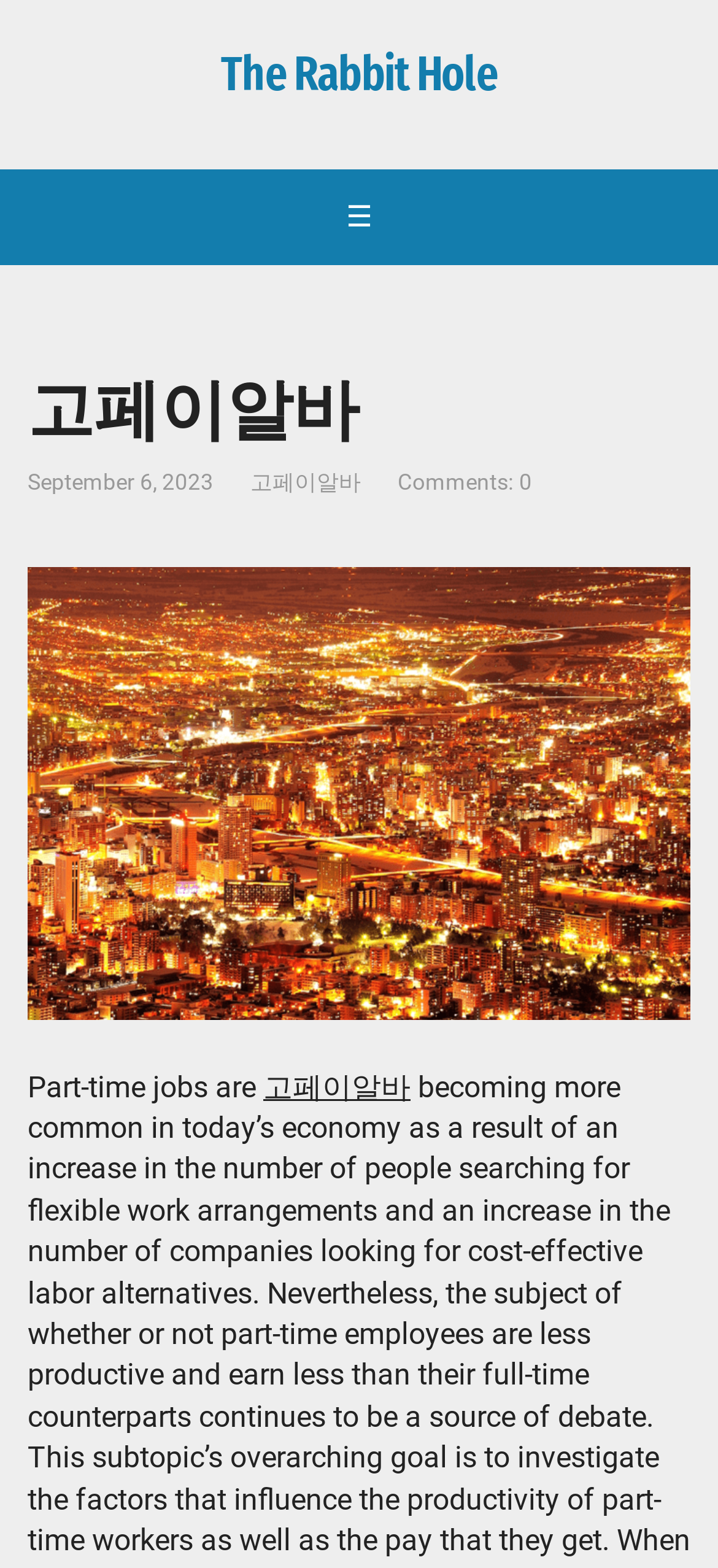Identify the bounding box of the UI element described as follows: "The Rabbit Hole". Provide the coordinates as four float numbers in the range of 0 to 1 [left, top, right, bottom].

[0.038, 0.035, 0.962, 0.061]